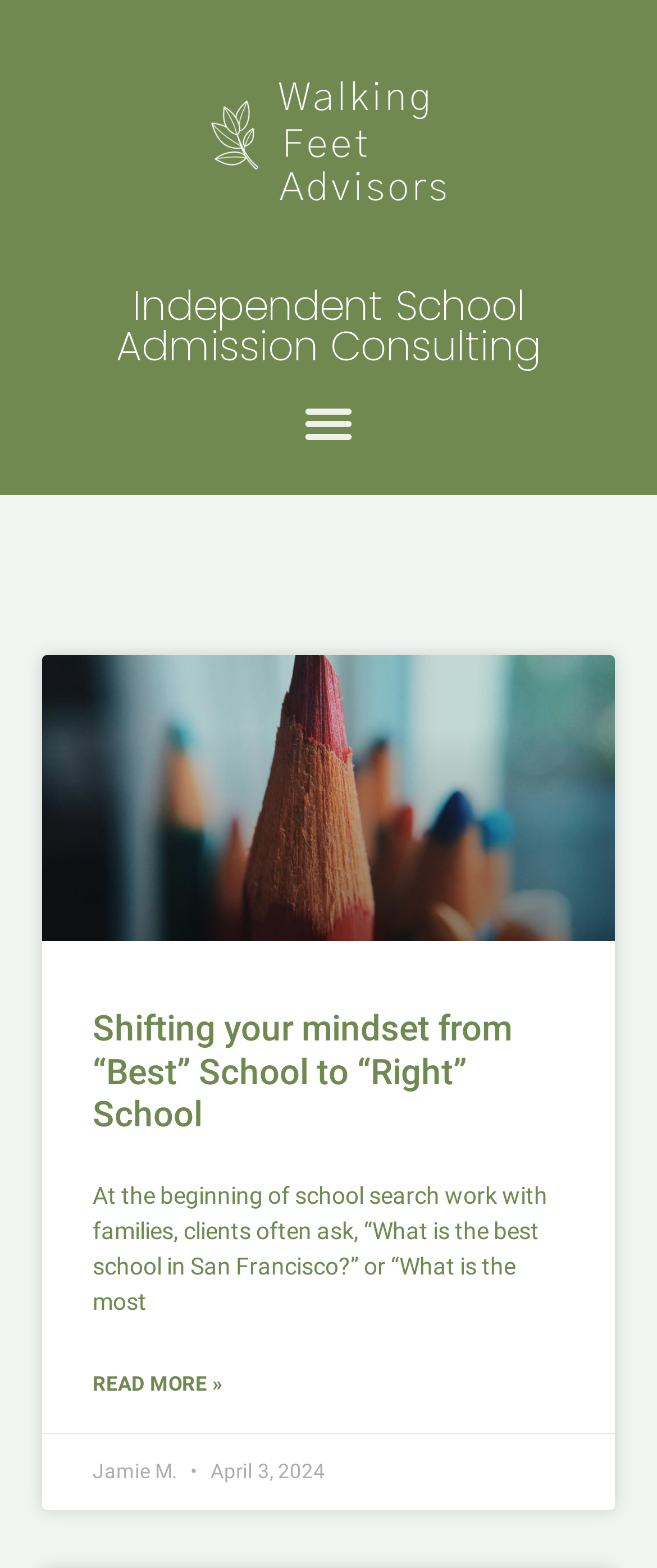How many links are in the article section?
Refer to the image and respond with a one-word or short-phrase answer.

3